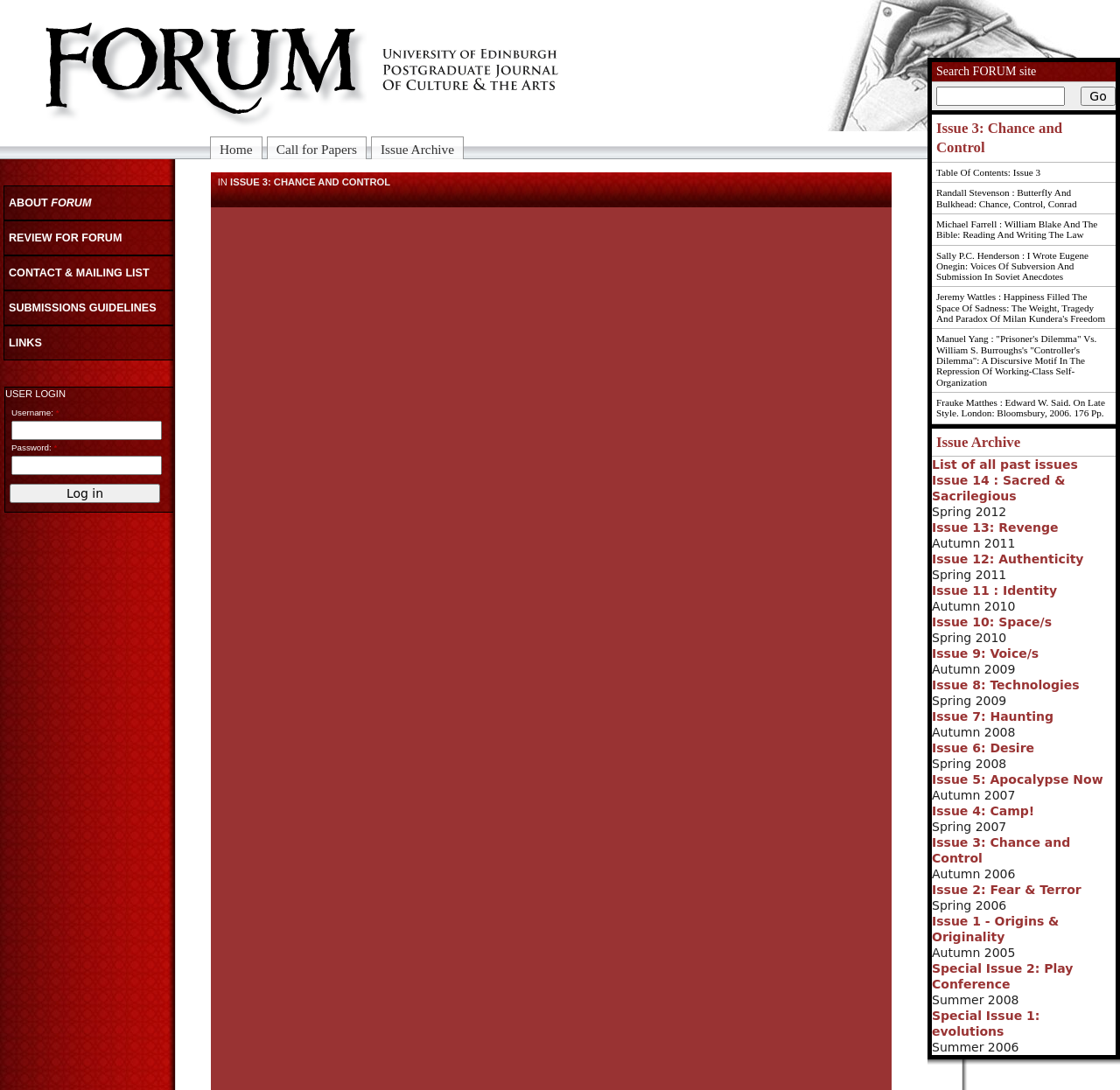Please provide a brief answer to the following inquiry using a single word or phrase:
How many links are there in the Issue Archive section?

24